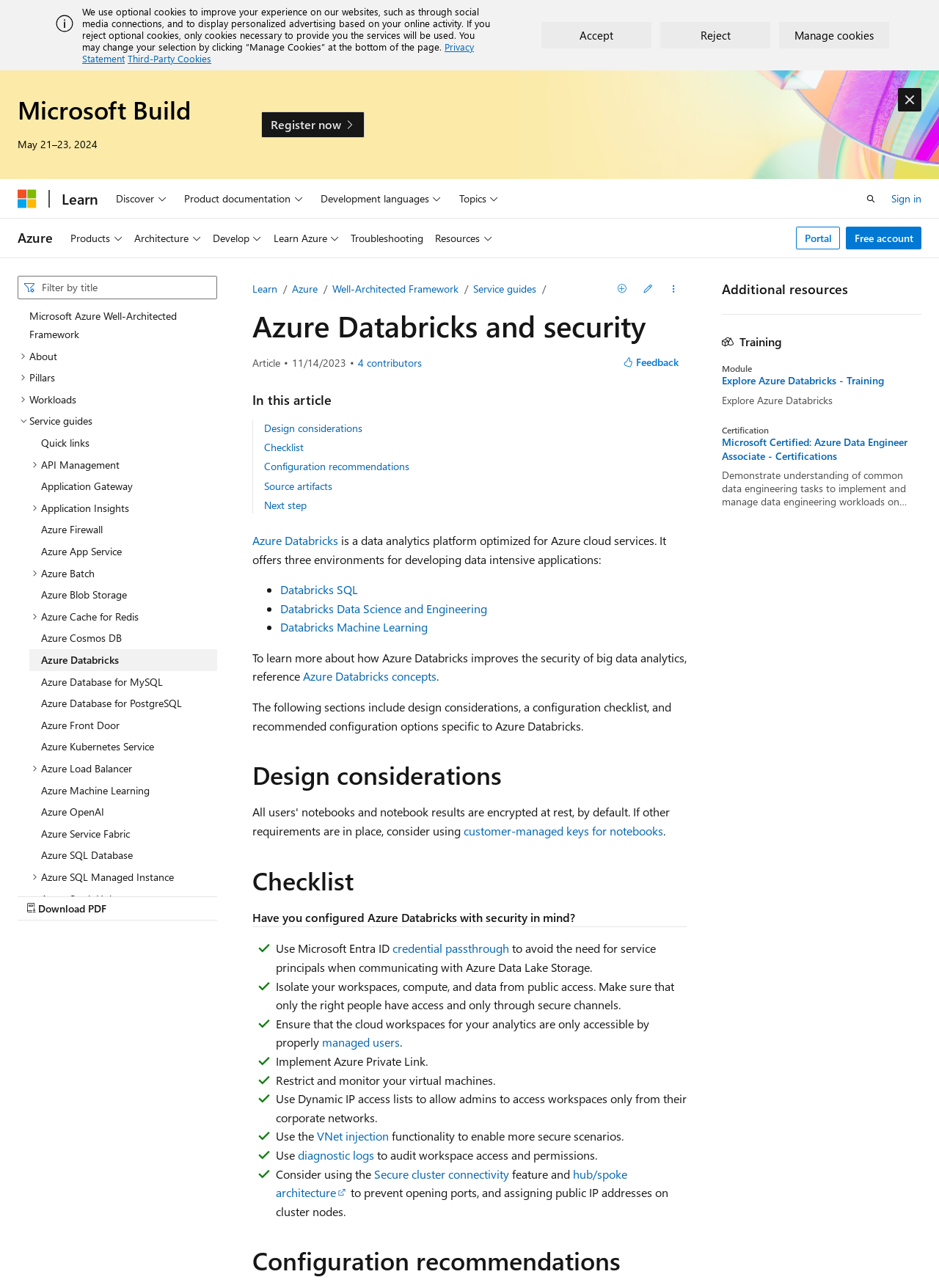Write a detailed summary of the webpage.

This webpage is focused on Azure Databricks and security, providing best-practice, configuration recommendations, and design considerations related to security. 

At the top of the page, there is an alert section with an image and a static text describing the use of optional cookies. Below this section, there are three buttons: "Accept", "Reject", and "Manage cookies". 

On the top-left corner, there is a heading "Microsoft Build" with a static text "May 21–23, 2024" and a link "Register now" next to it. 

The navigation menu is divided into two sections: "Global" and "Site". The "Global" section has buttons for "Discover", "Product documentation", "Development languages", and "Topics". The "Site" section has buttons for "Products", "Architecture", "Develop", "Learn Azure", "Troubleshooting", and "Resources". 

On the top-right corner, there is a search bar and a link "Sign in". Below the search bar, there is a link "Azure" and a navigation menu "Primary" with a search box and a tree view "Table of contents". The tree view has multiple items, including "Microsoft Azure Well-Architected Framework", "About", "Pillars", "Workloads", and "Service guides". The "Service guides" item is expanded, showing a list of Azure services, including "API Management", "Application Gateway", "Application Insights", and many others.